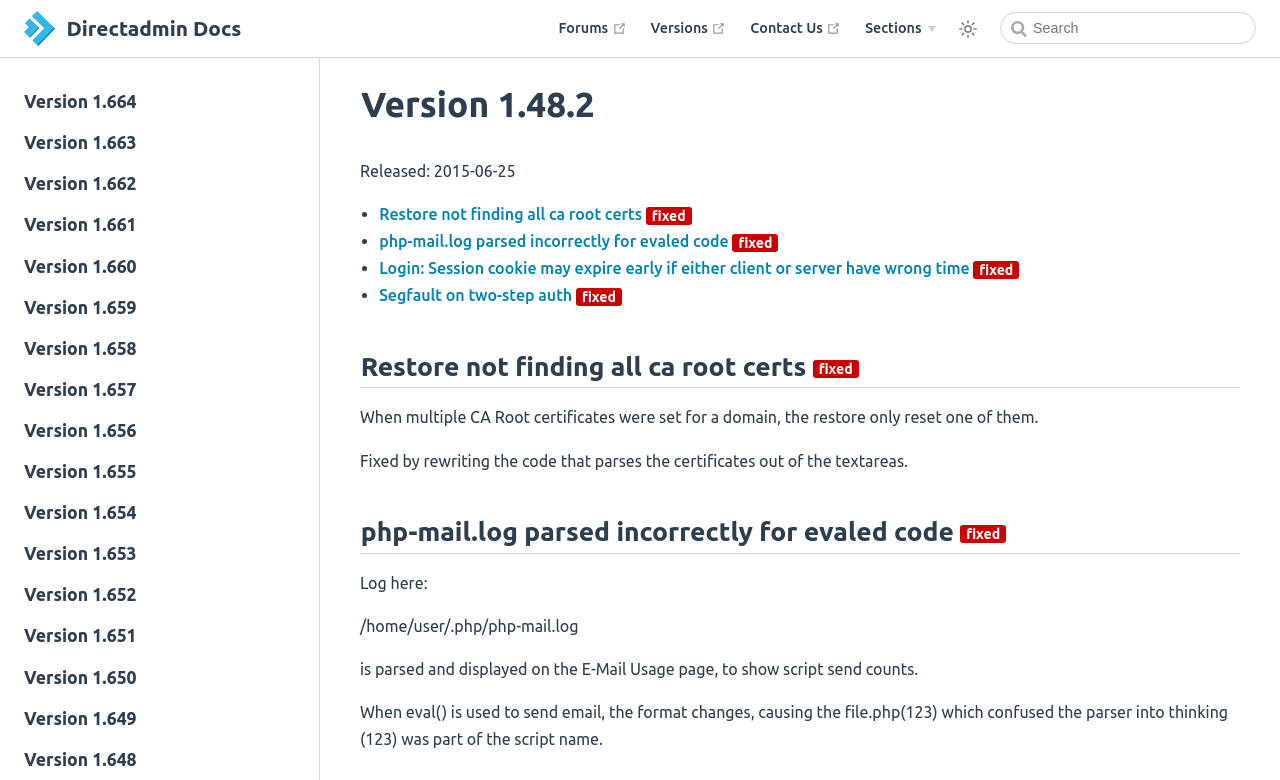Using the information in the image, give a comprehensive answer to the question: 
How many links are in the top navigation bar?

I counted the links in the top navigation bar, which are 'Directadmin Docs', 'Forums', 'Versions', and 'Contact Us', and found that there are 4 links in total.